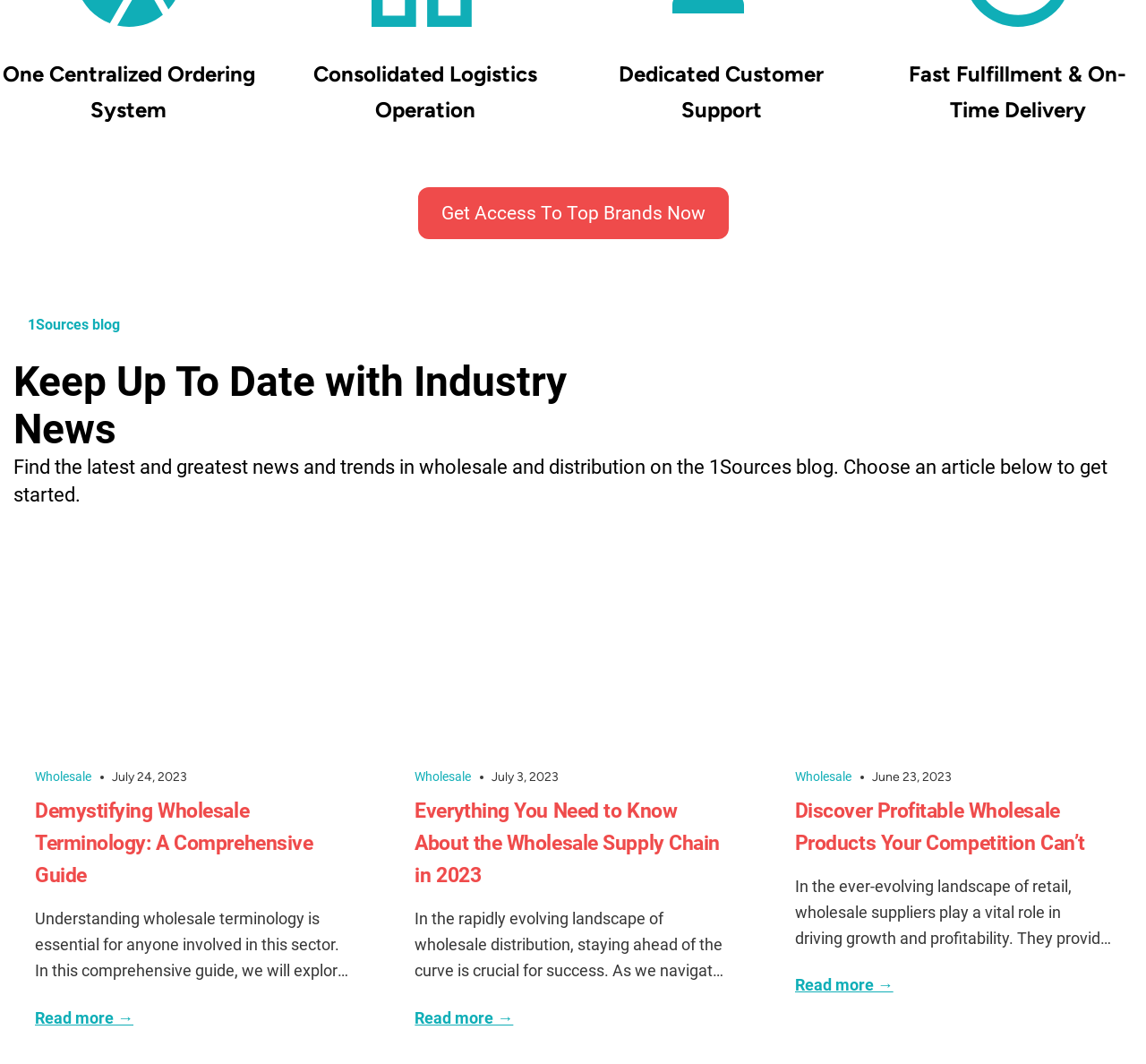Refer to the image and provide an in-depth answer to the question:
What is the theme of the 1Sources blog?

Based on the article titles and headings on the webpage, it appears that the 1Sources blog focuses on news and trends related to wholesale and distribution, providing industry insights and guides for users.